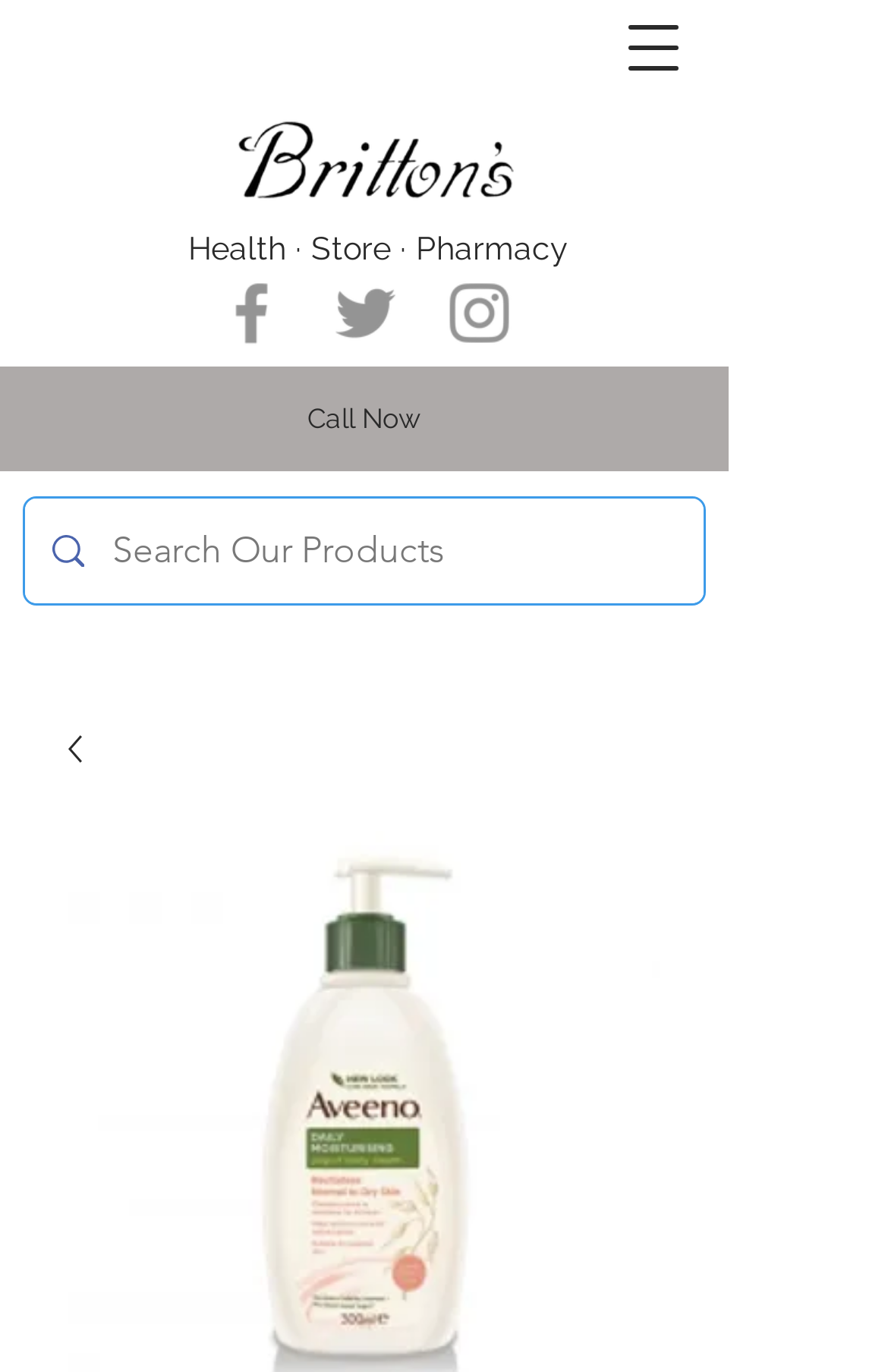Write a detailed summary of the webpage, including text, images, and layout.

The webpage is about Aveeno Daily Moisturising Yoghurt Body Cream Apricot & Honey Scent 300ml, available at Britton's Life Pharmacy. At the top left corner, there is a navigation menu button. Next to it, there is a logo of Britton's Pharmacy, which is an image. Below the logo, there are three tabs labeled "Health", "Store", and "Pharmacy". 

On the top right side, there is a social bar with three social media links: Facebook, Twitter, and Instagram, each represented by an icon. Below the social bar, there is a "Call Now" button. 

In the middle of the page, there is a search bar where users can search for products. The search bar has a magnifying glass icon on the left and a "Search Our Products" placeholder text. There is also a link with an icon next to the search bar. 

The overall layout of the webpage is organized, with clear sections for navigation, social media, search, and product information.